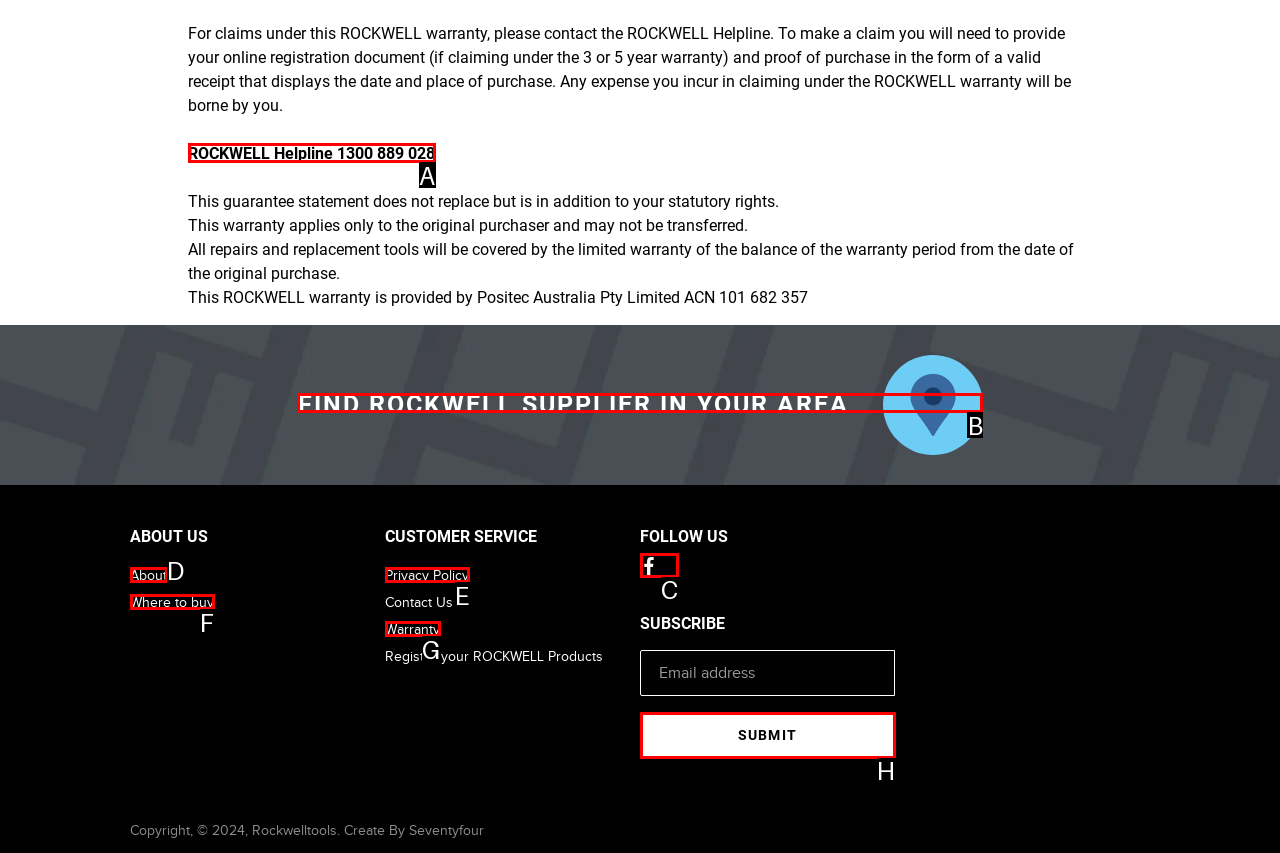Which option should be clicked to complete this task: Contact ROCKWELL Helpline
Reply with the letter of the correct choice from the given choices.

A